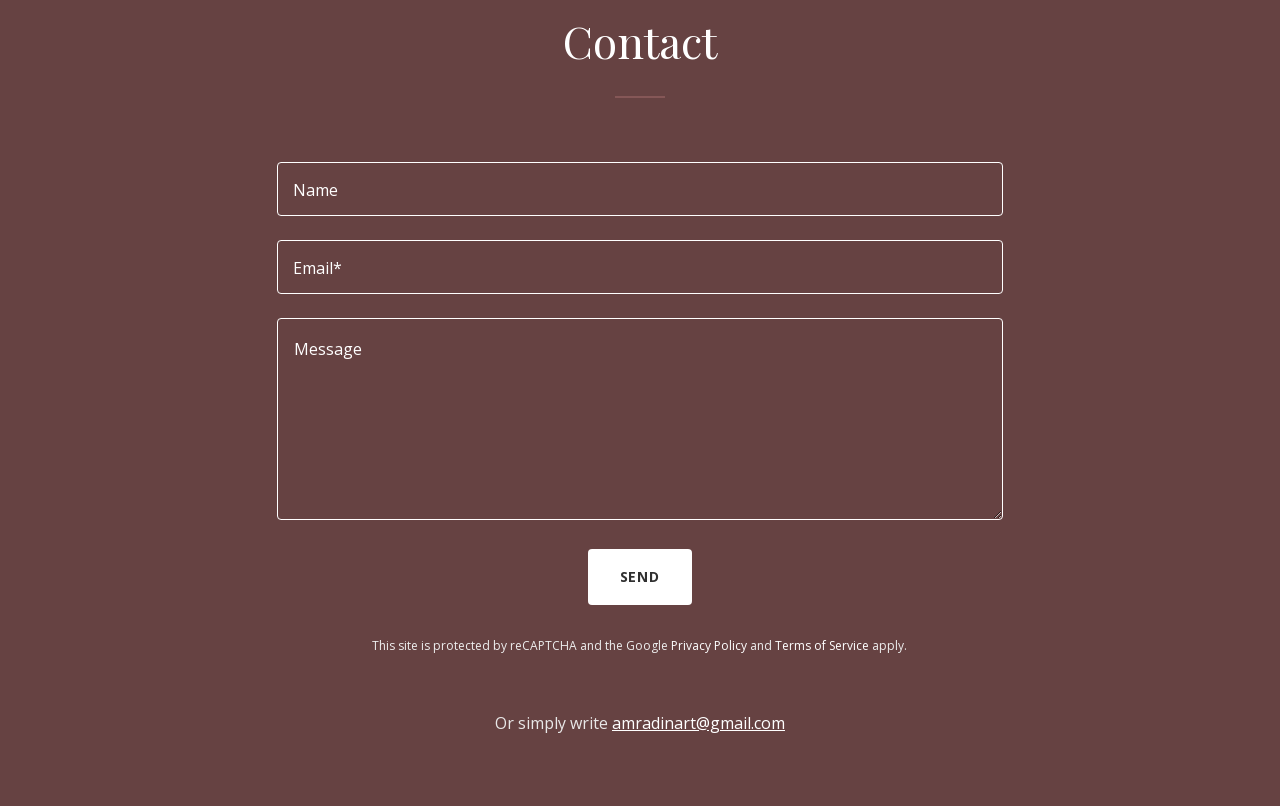Using the provided description Privacy Policy, find the bounding box coordinates for the UI element. Provide the coordinates in (top-left x, top-left y, bottom-right x, bottom-right y) format, ensuring all values are between 0 and 1.

[0.525, 0.79, 0.584, 0.811]